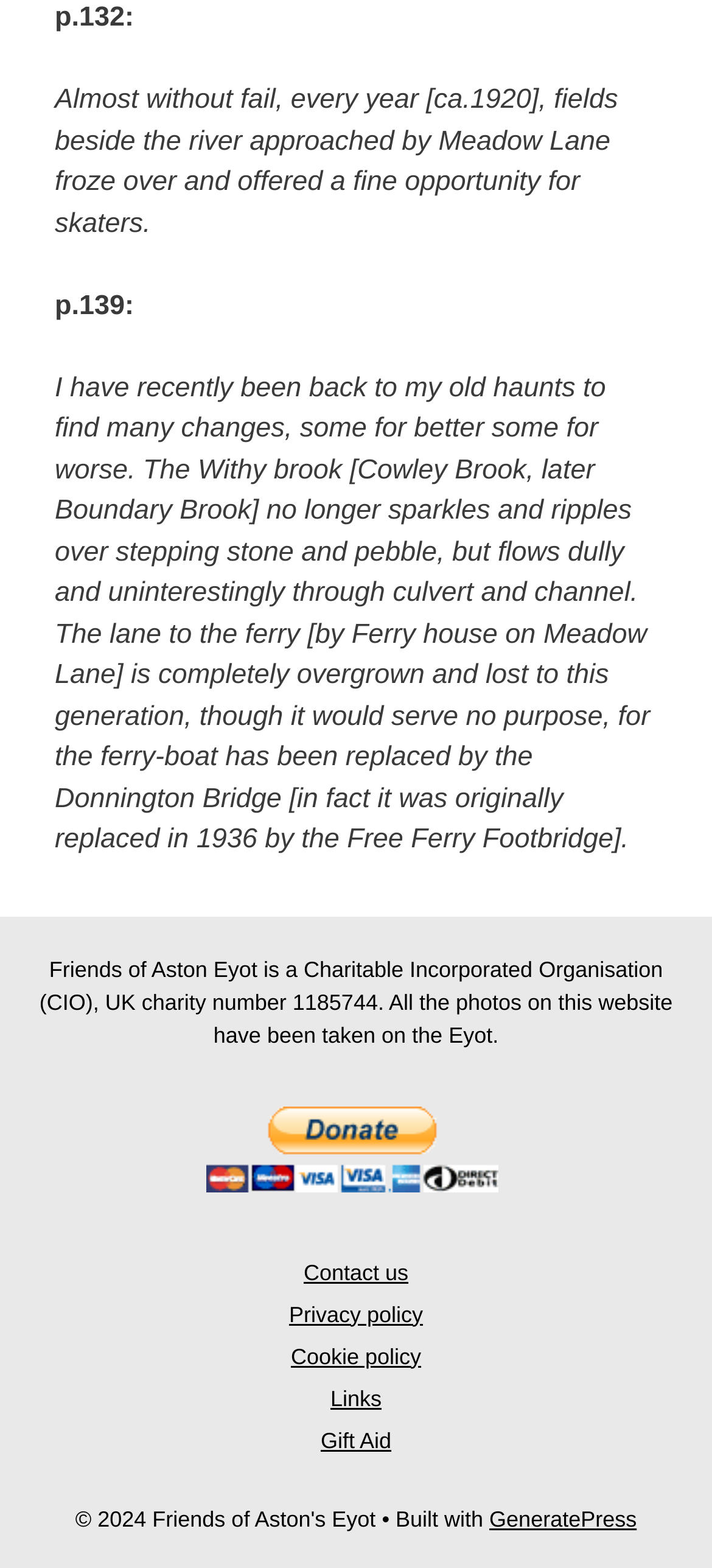Please locate the UI element described by "Contact us" and provide its bounding box coordinates.

[0.426, 0.803, 0.574, 0.819]